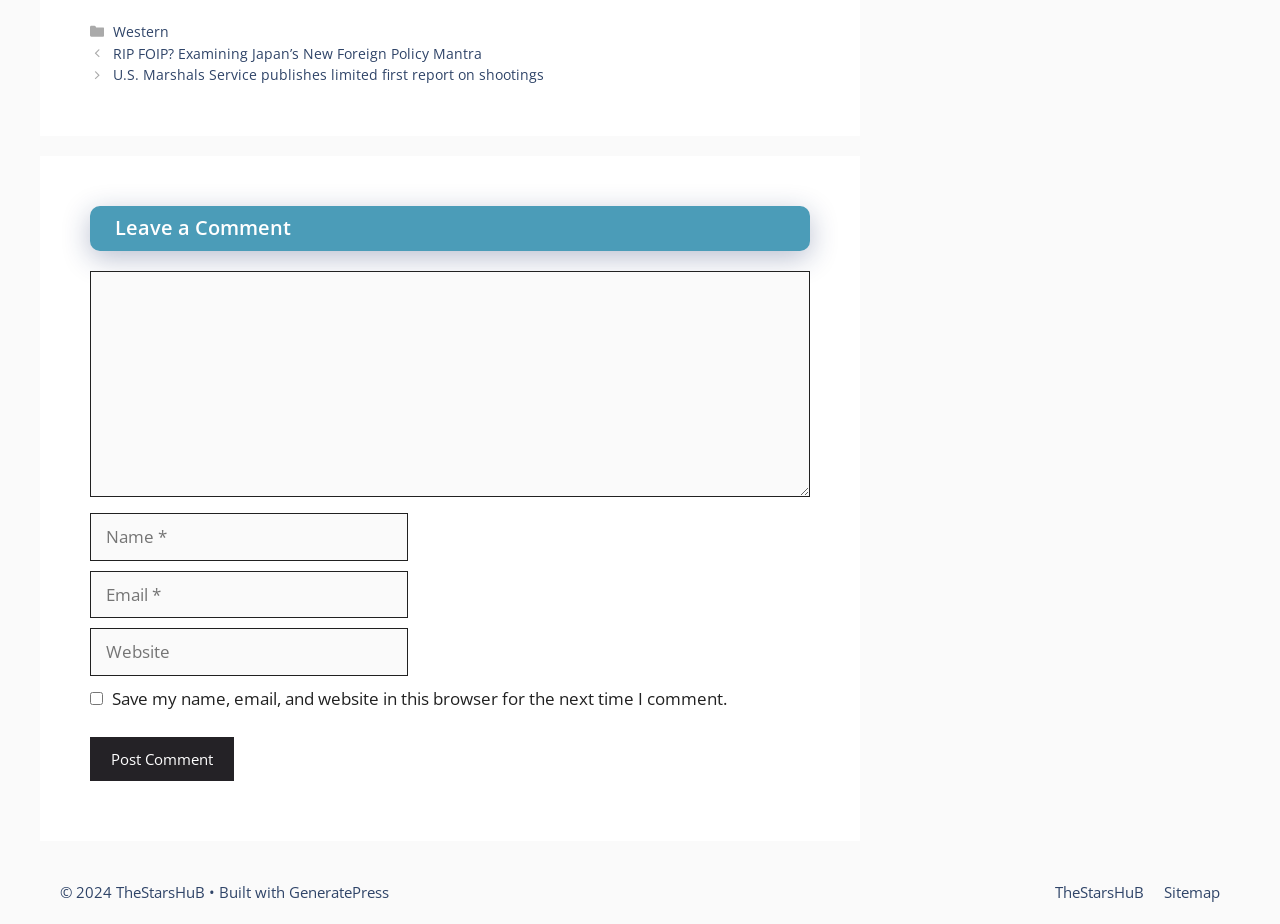Give a short answer to this question using one word or a phrase:
What is the theme or template used to build this website?

GeneratePress